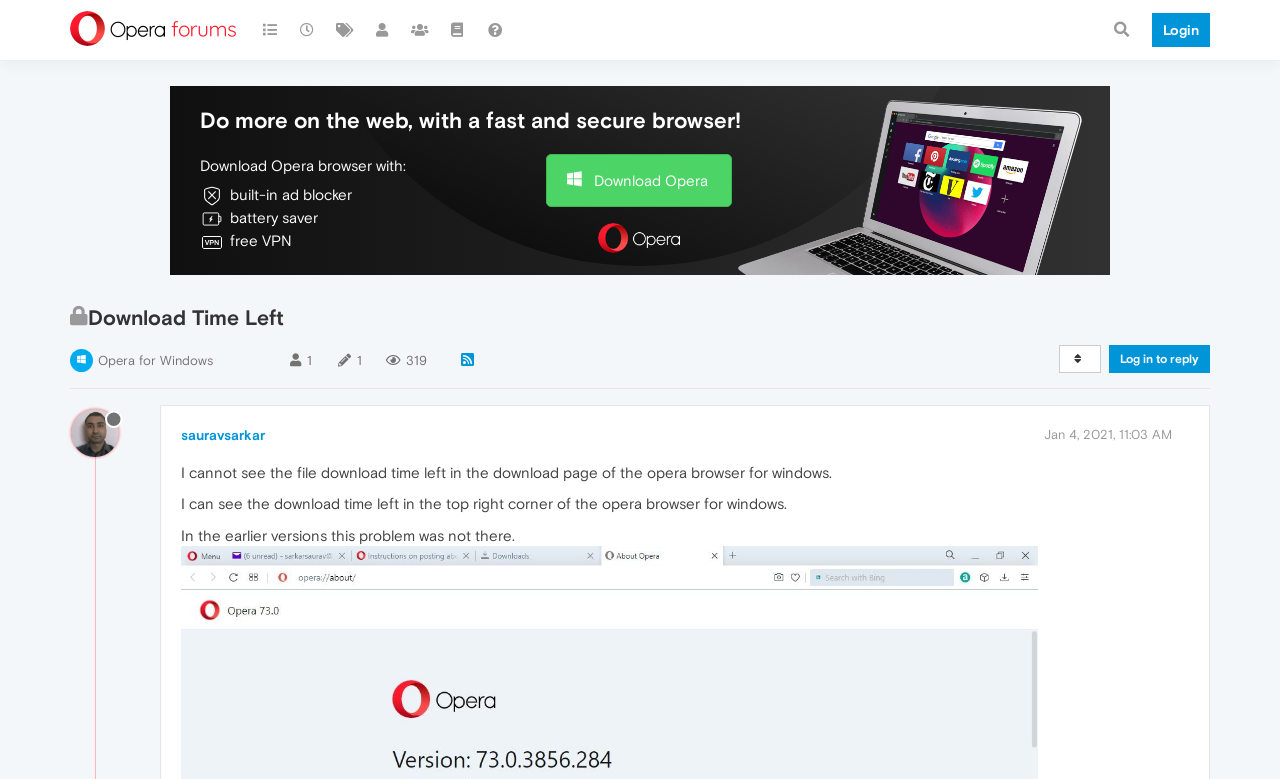Find the main header of the webpage and produce its text content.

Download Time Left